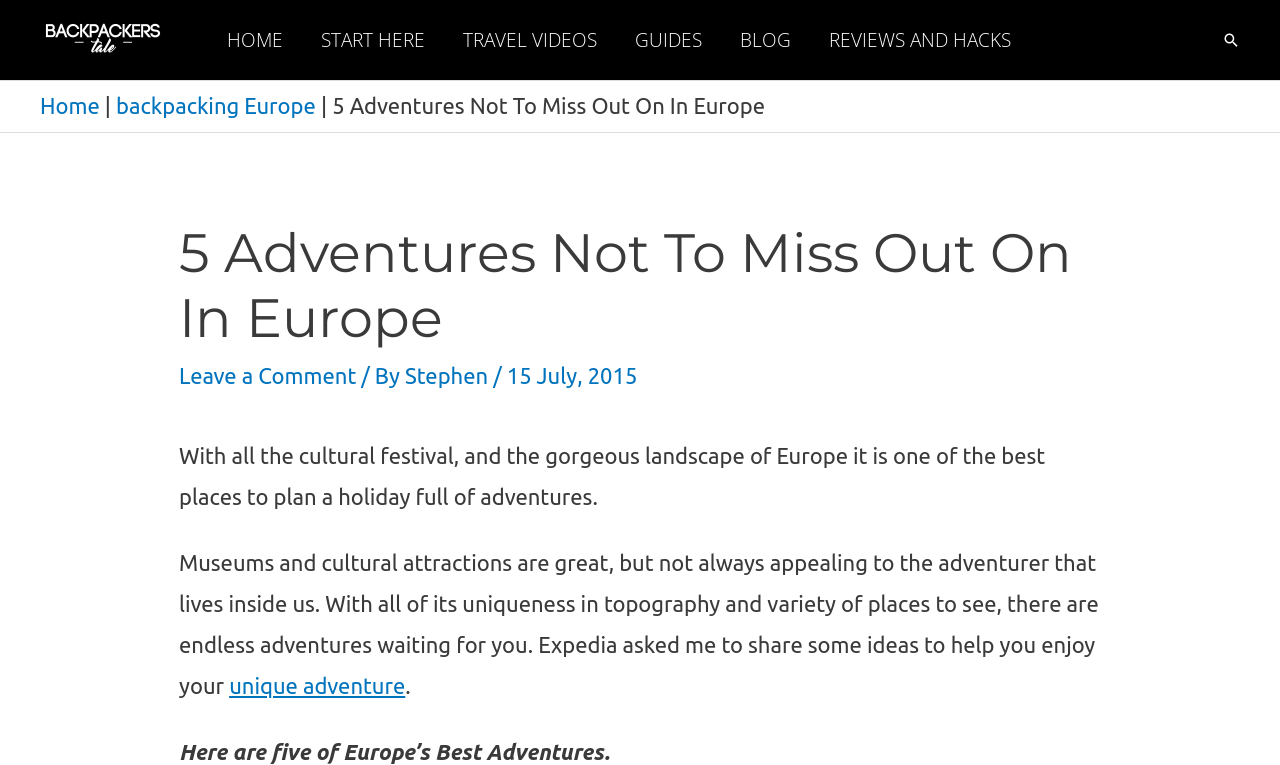What is the main topic of the article?
Refer to the image and provide a thorough answer to the question.

The main topic of the article can be inferred from the heading '5 Adventures Not To Miss Out On In Europe' and the text that follows, which talks about planning a holiday full of adventures in Europe.